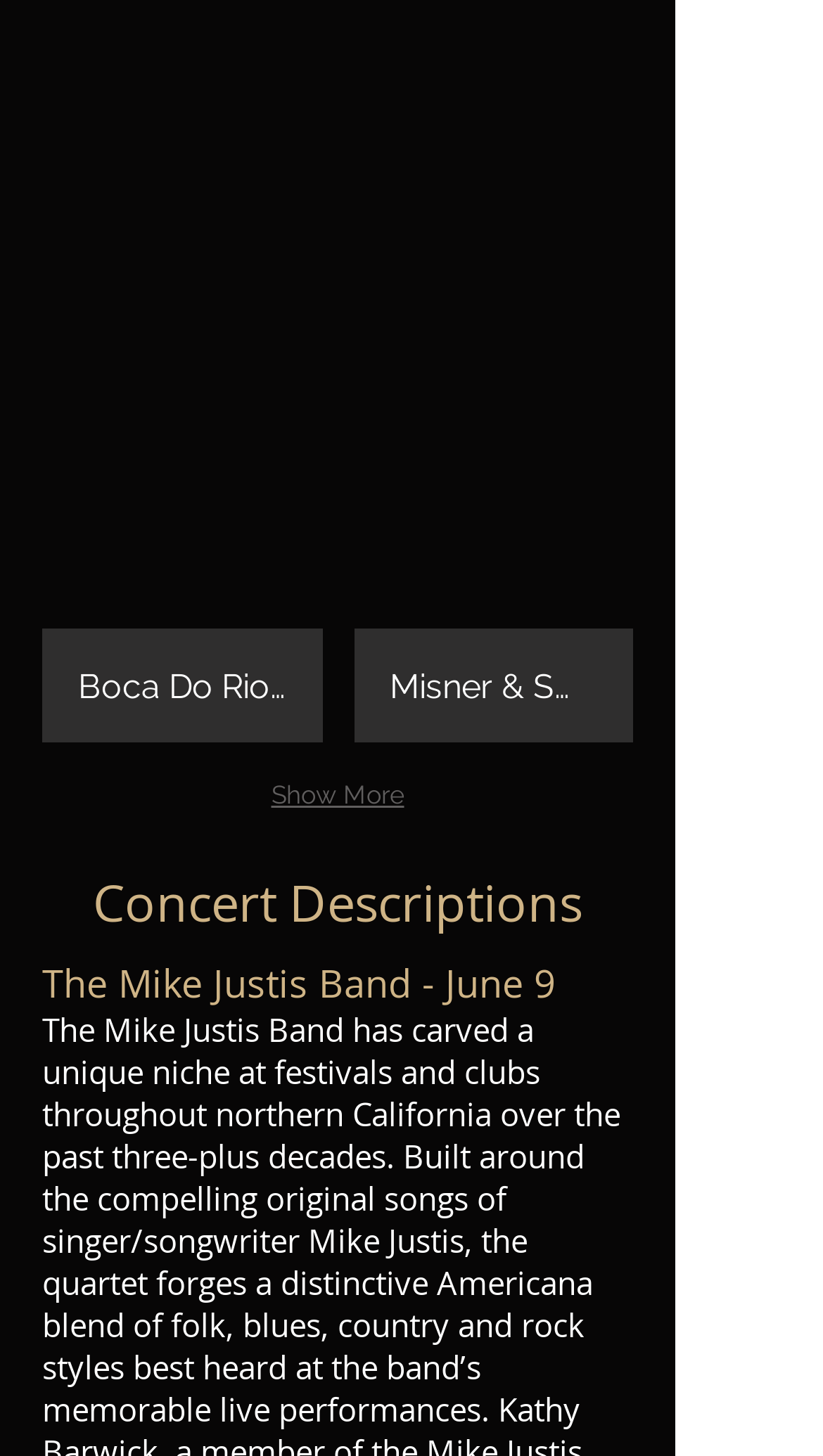Determine the bounding box for the UI element that matches this description: "Show More".

[0.303, 0.525, 0.518, 0.568]